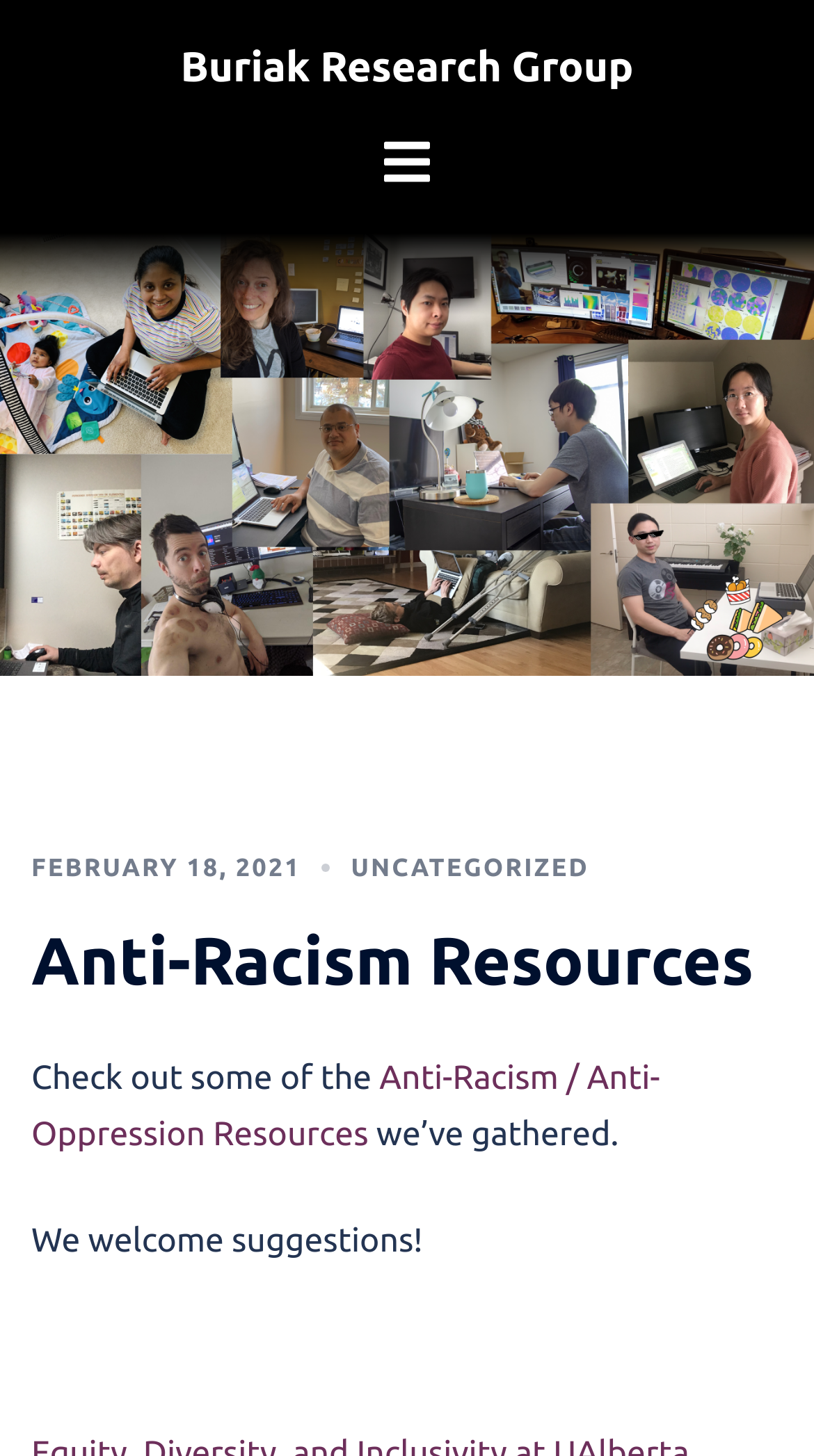Utilize the details in the image to give a detailed response to the question: What is the name of the research group?

The name of the research group can be found in the heading element at the top of the webpage, which is 'Buriak Research Group'.